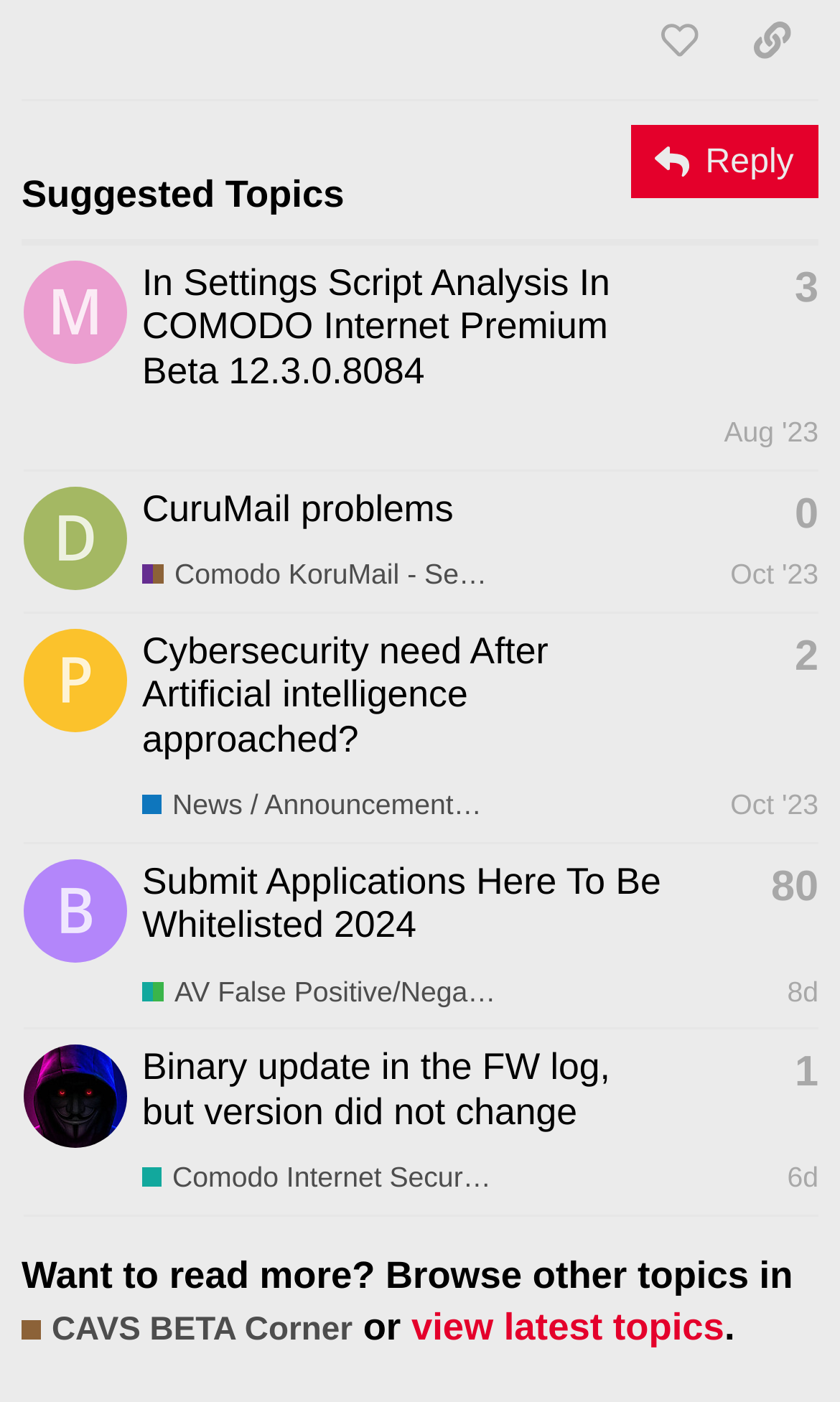Answer the question in a single word or phrase:
How many replies does the topic 'Binary update in the FW log, but version did not change' have?

1